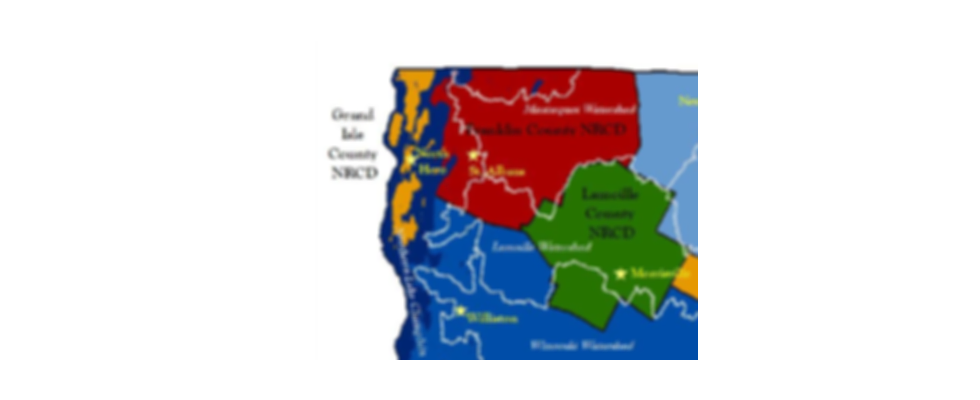Describe all the important aspects and features visible in the image.

This image displays a colorful map of northwest Vermont, highlighting various counties and regions related to the Natural Resources Conservation Districts (NRCDs). The map prominently features Franklin County in red, Lamoille County in green, and Grand Isle County also indicated clearly. Each county is demarcated with distinct colors, making it easy to identify the boundaries between them. Notable locations, such as municipalities and conservation districts, are marked, providing viewers with insight into the area's geographical and administrative layout. This map serves as a useful resource for understanding the jurisdictional divisions and conservation areas within northwest Vermont.